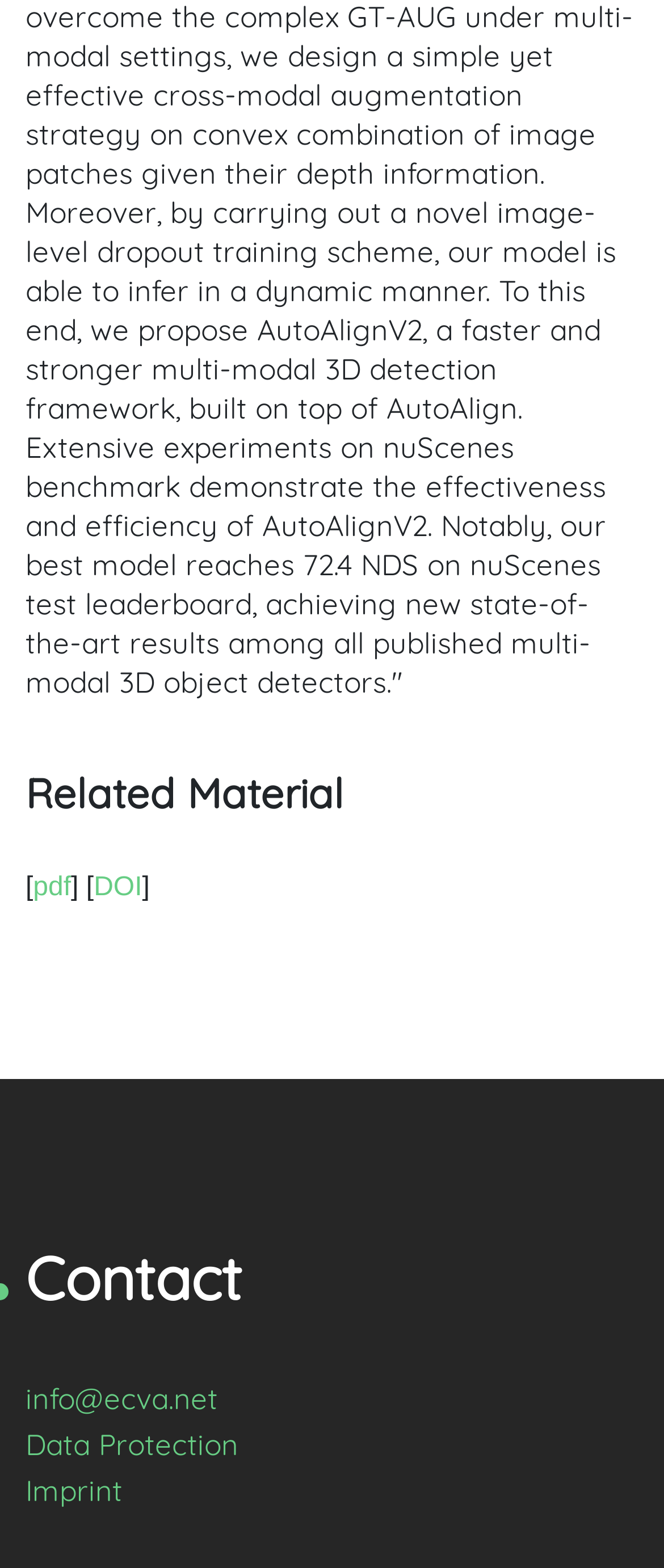Carefully examine the image and provide an in-depth answer to the question: How many links are under the 'Contact' heading?

There are three links under the 'Contact' heading because there are three links with different texts ('info@ecva.net', 'Data Protection', and 'Imprint') located at the bottom of the webpage, and they are all under the 'Contact' heading.